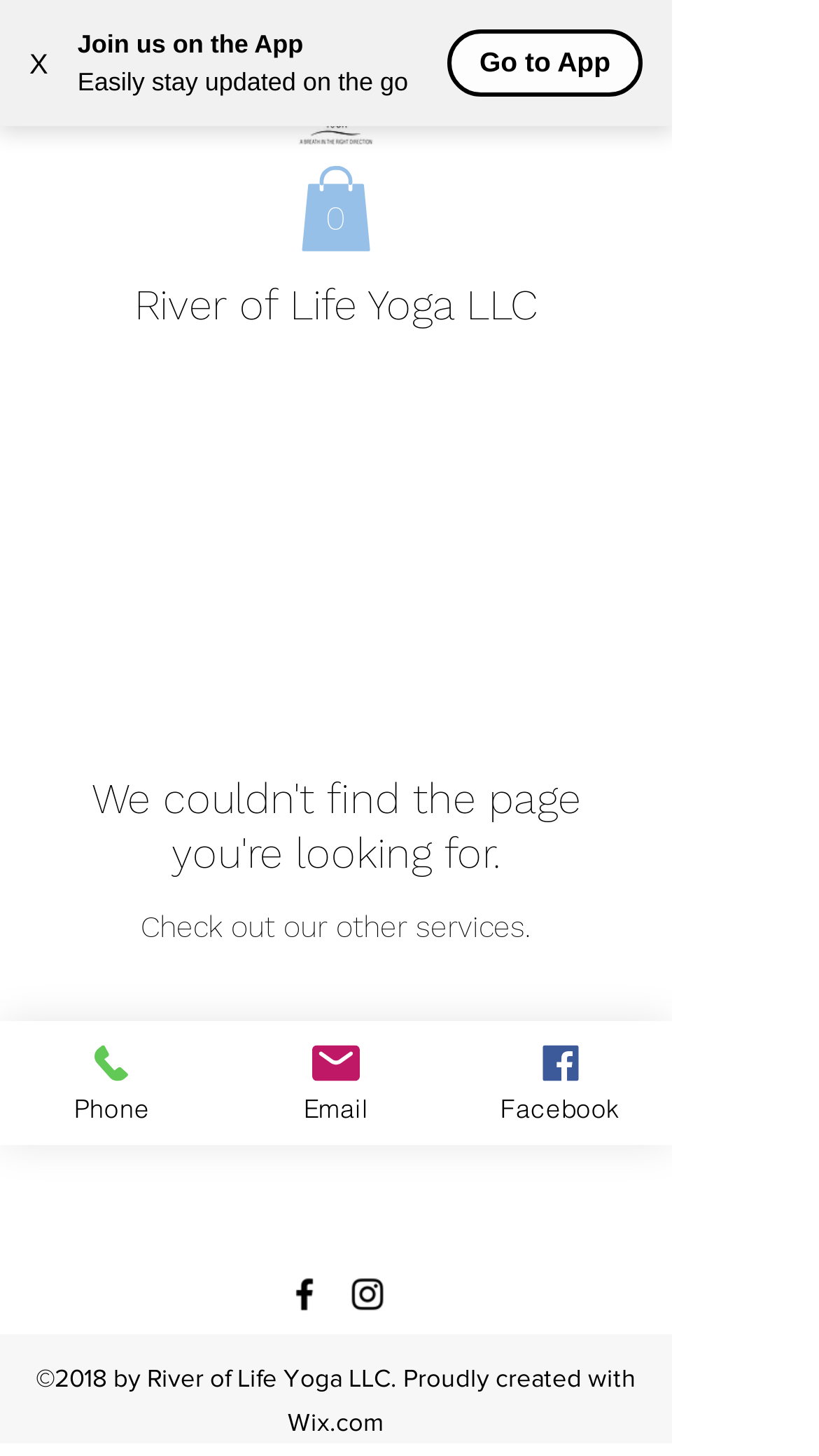Please locate the bounding box coordinates of the element that should be clicked to complete the given instruction: "Go to App".

[0.585, 0.032, 0.745, 0.053]